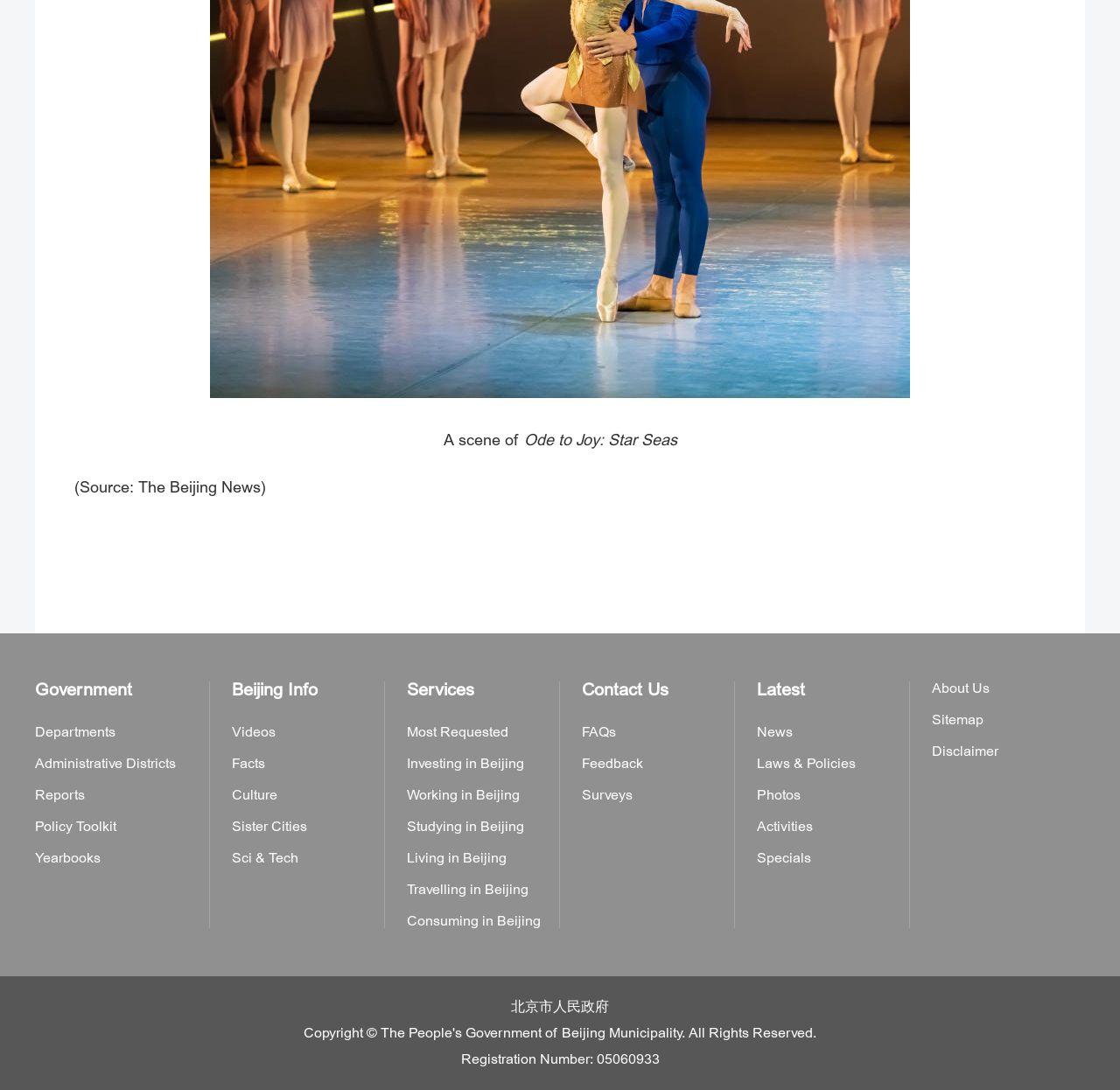Determine the bounding box coordinates of the clickable element to complete this instruction: "Visit Beijing Info". Provide the coordinates in the format of four float numbers between 0 and 1, [left, top, right, bottom].

[0.207, 0.622, 0.284, 0.643]